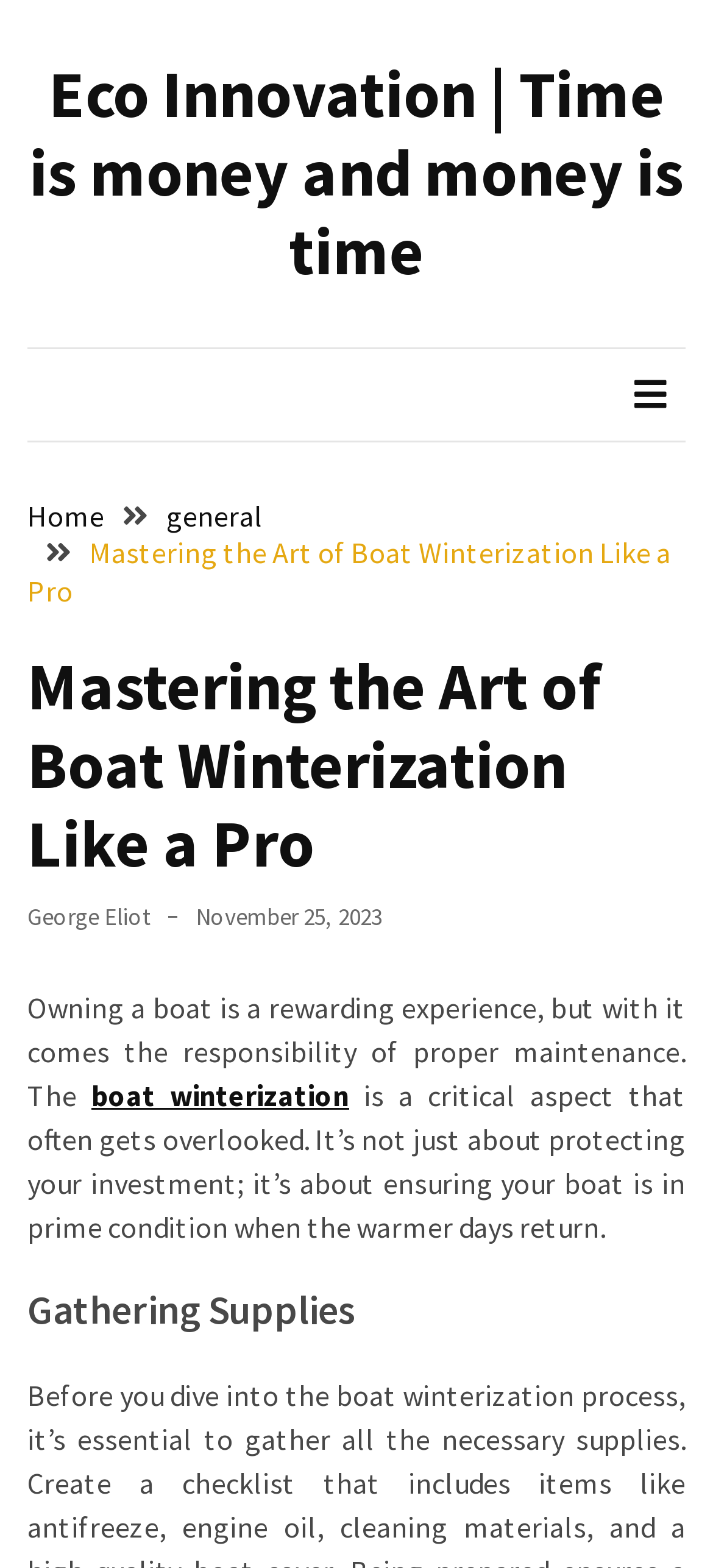Locate and provide the bounding box coordinates for the HTML element that matches this description: "November 25, 2023December 1, 2023".

[0.274, 0.574, 0.536, 0.594]